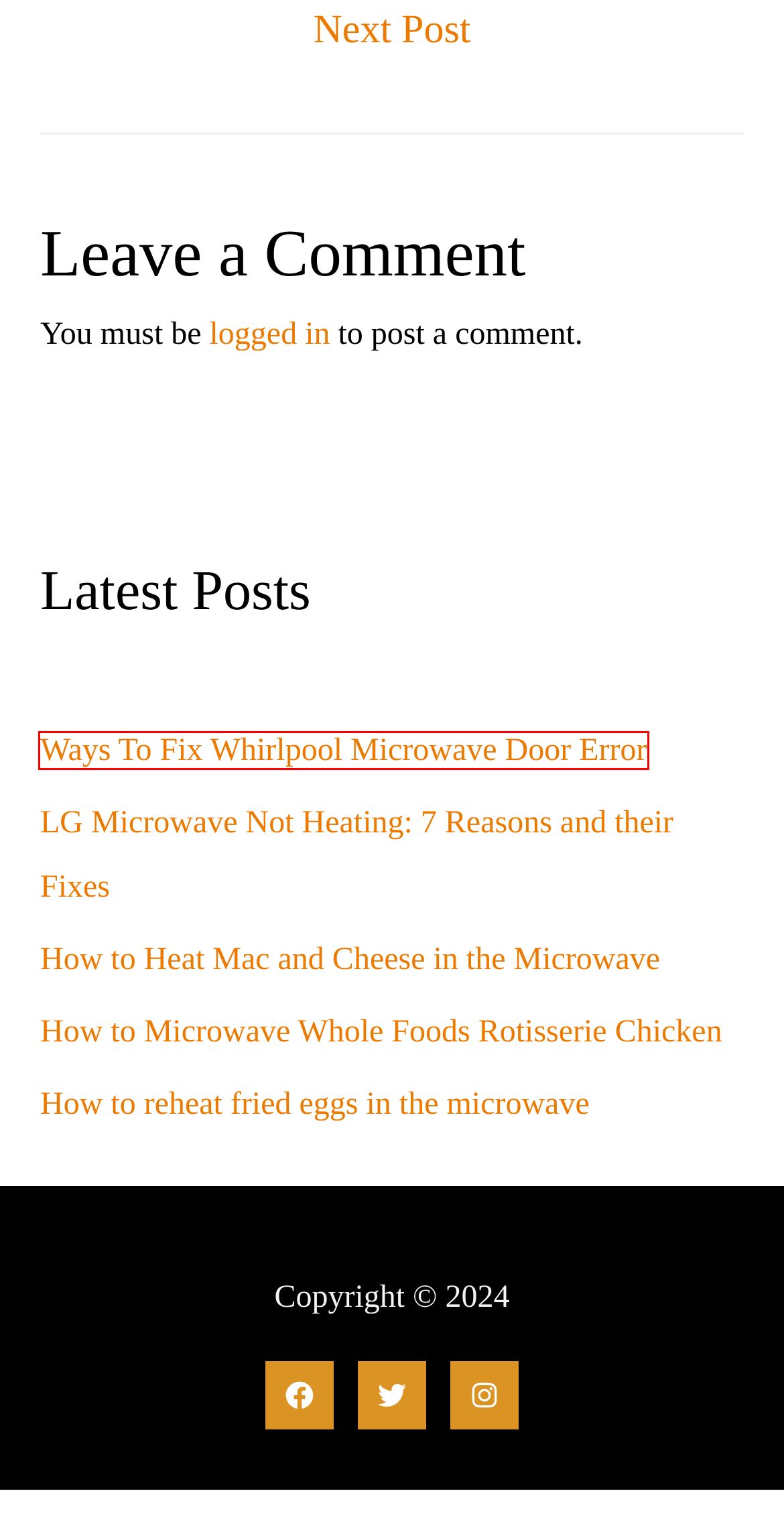You have been given a screenshot of a webpage with a red bounding box around a UI element. Select the most appropriate webpage description for the new webpage that appears after clicking the element within the red bounding box. The choices are:
A. How to reheat fried eggs in the microwave – Bestcheftips
B. How to Microwave Whole Foods Rotisserie Chicken – Bestcheftips
C. Ways To Fix Whirlpool Microwave Door Error – Bestcheftips
D. Can You Microwave Plastic Wrap? – Bestcheftips
E. Log In ‹ Bestcheftips — WordPress
F. How to Heat Mac and Cheese in the Microwave – Bestcheftips
G. Bestcheftips – Cooking Tips and Guides
H. LG Microwave Not Heating: 7 Reasons and their Fixes – Bestcheftips

C